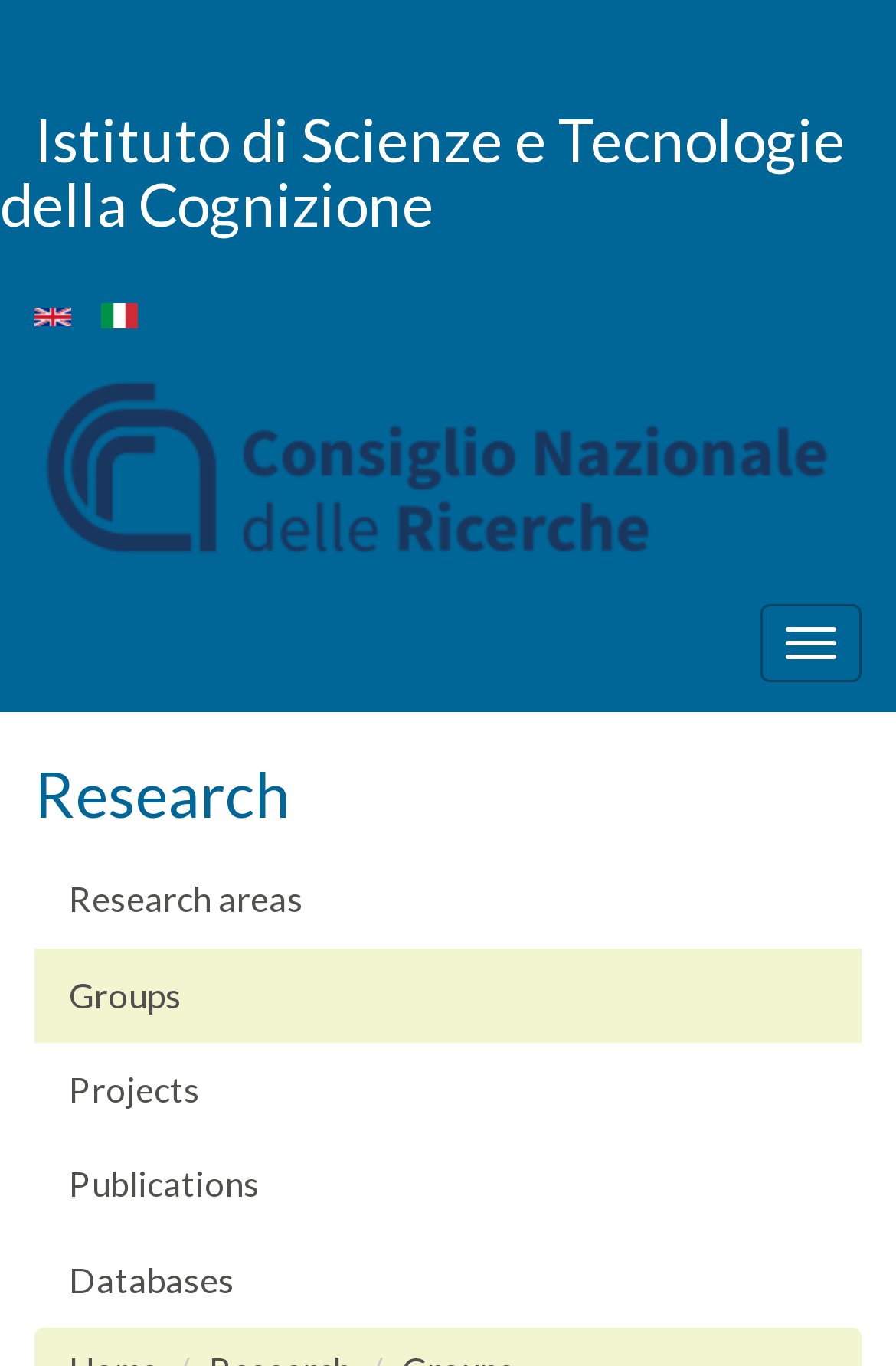Please provide a short answer using a single word or phrase for the question:
What language options are available?

English, Italiano